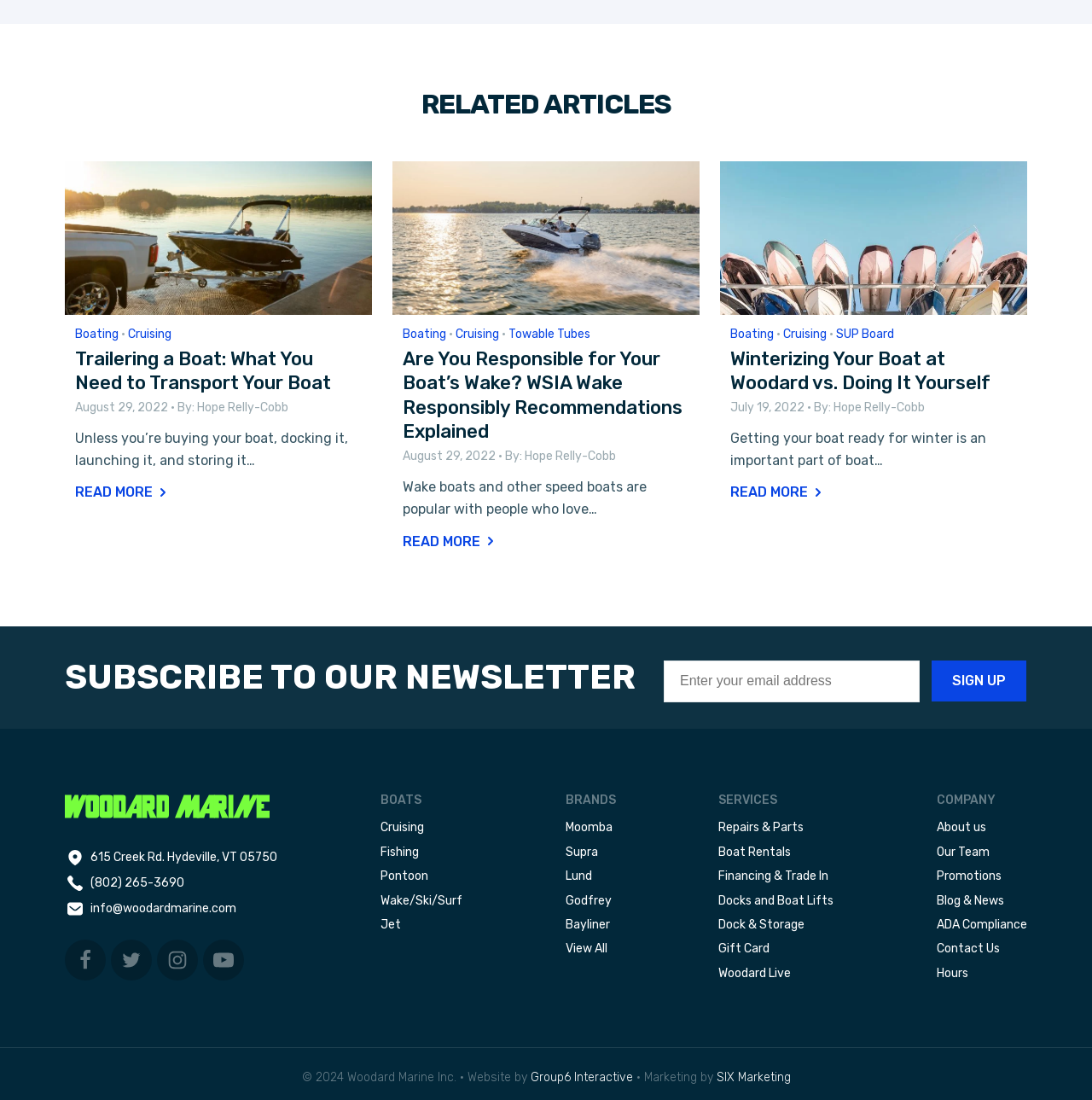What is the main topic of the webpage?
Make sure to answer the question with a detailed and comprehensive explanation.

Based on the webpage content, I can see that the webpage is related to boating, as there are multiple links and headings related to boating, such as 'Trailering a Boat', 'Wake Responsibly', and 'Winterizing Your Boat'.